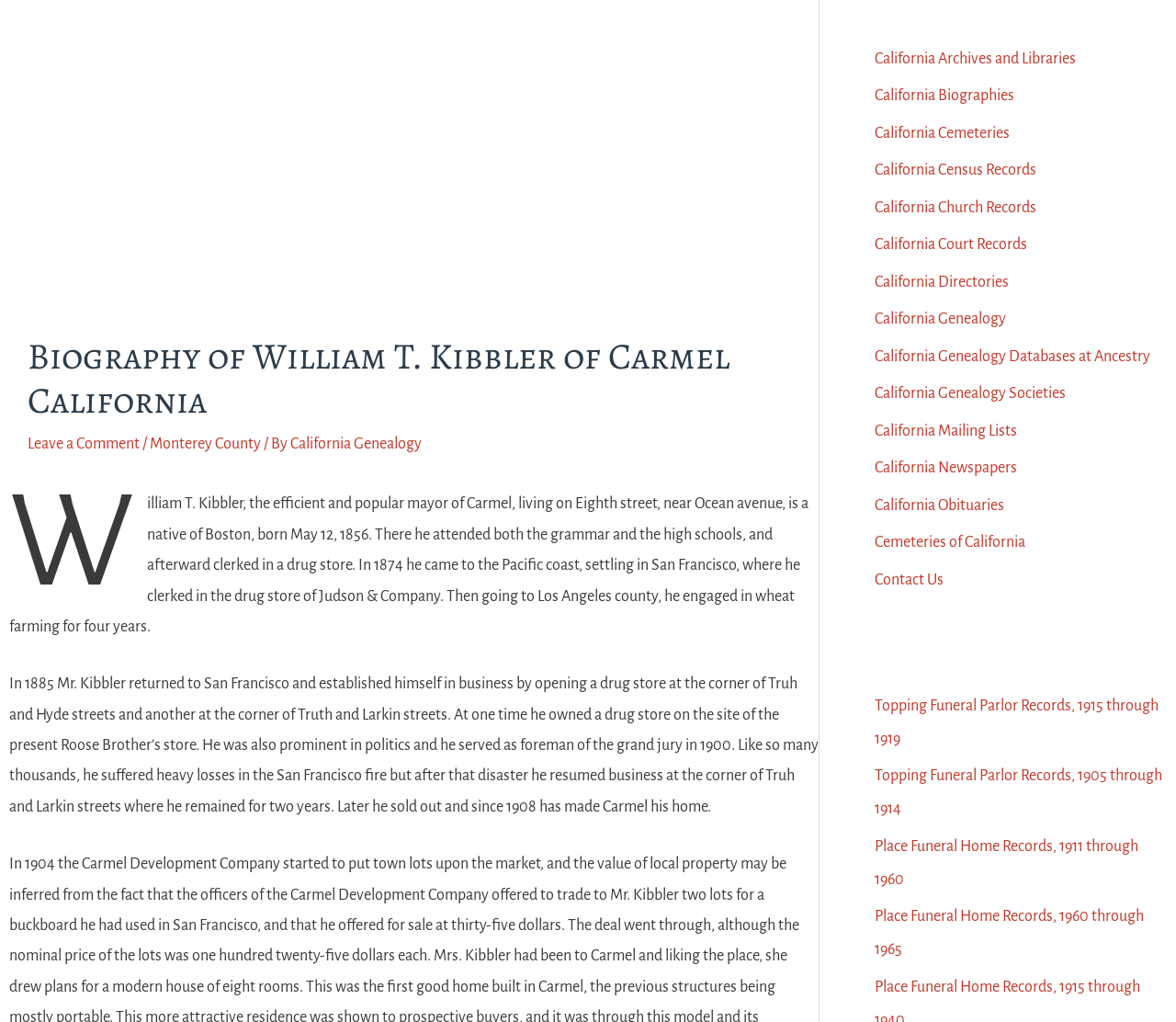Identify the bounding box coordinates for the UI element described as follows: California Archives and Libraries. Use the format (top-left x, top-left y, bottom-right x, bottom-right y) and ensure all values are floating point numbers between 0 and 1.

[0.744, 0.049, 0.915, 0.065]